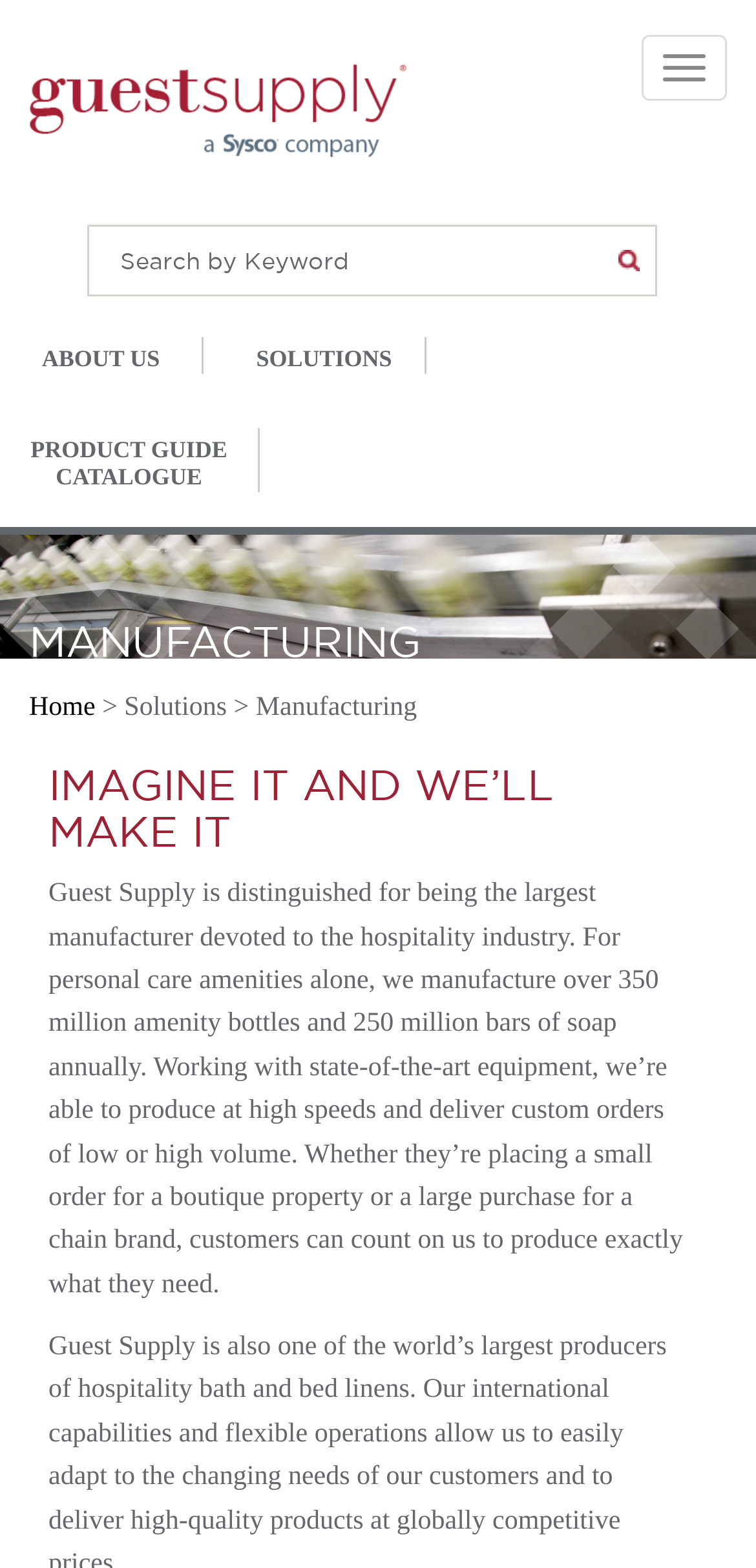For the element described, predict the bounding box coordinates as (top-left x, top-left y, bottom-right x, bottom-right y). All values should be between 0 and 1. Element description: Home

[0.038, 0.443, 0.126, 0.461]